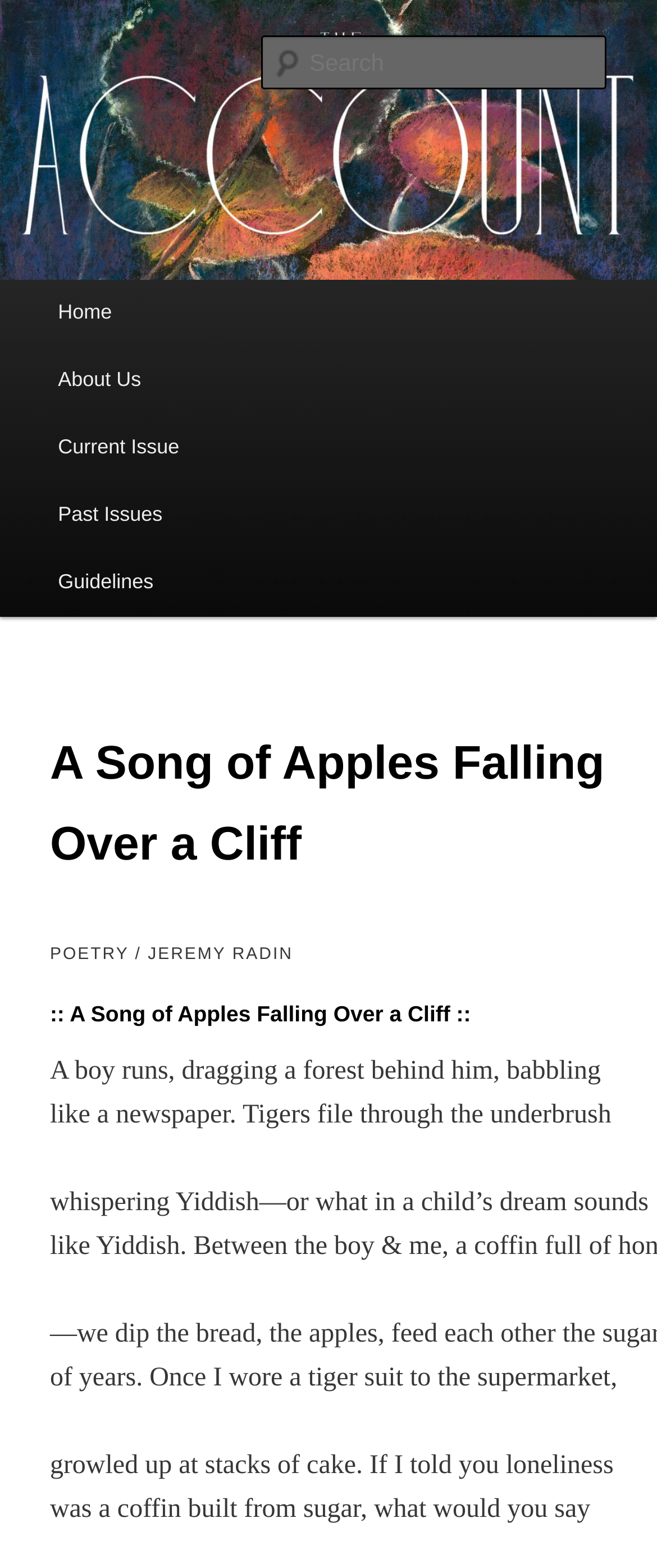Provide a brief response to the question below using one word or phrase:
What is the name of the journal?

The Account